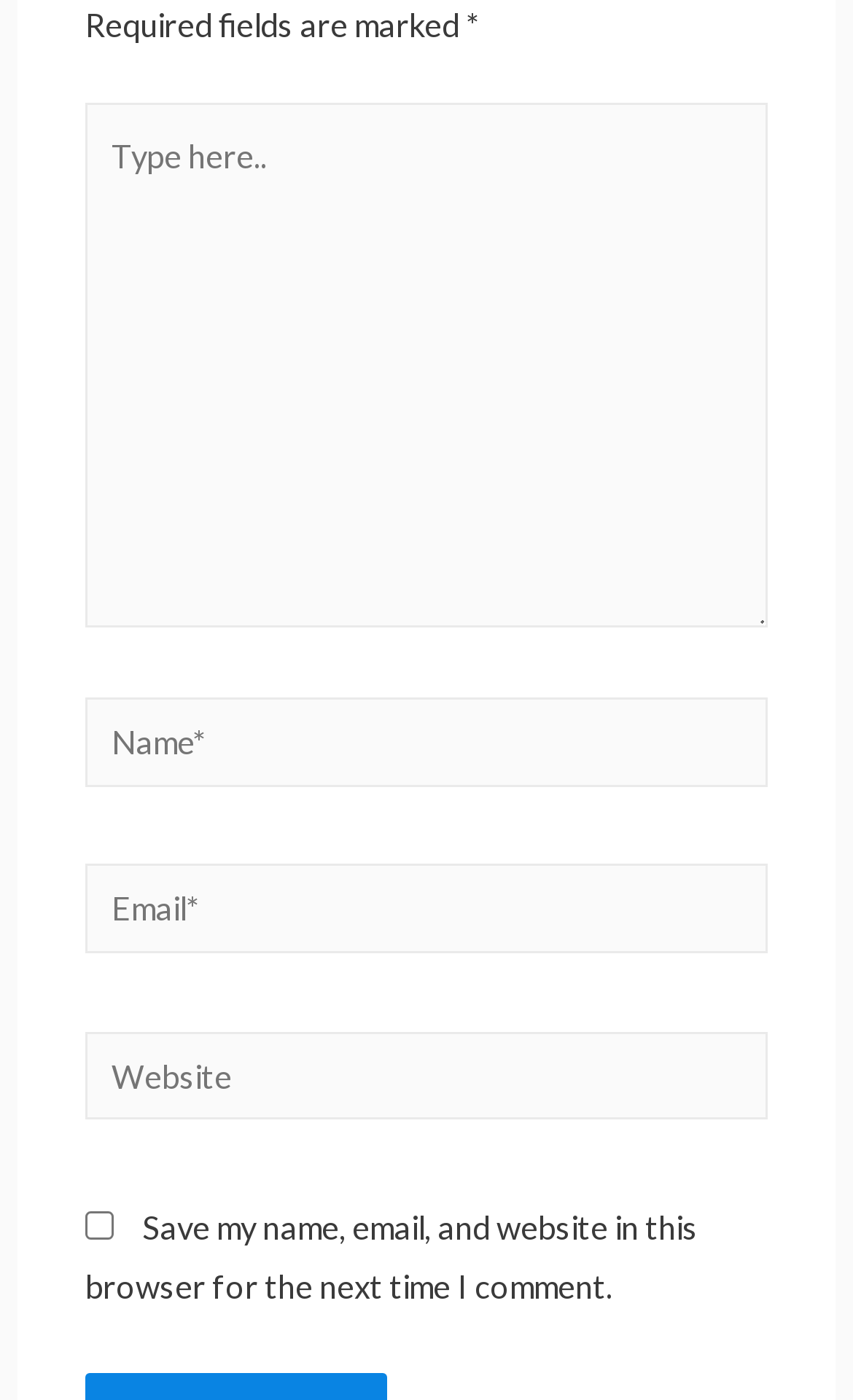How many input fields are there in total?
Carefully analyze the image and provide a detailed answer to the question.

I counted the number of input fields, including the 'Type here..', 'Name*', 'Email*', and 'Website' fields, which totals 4.